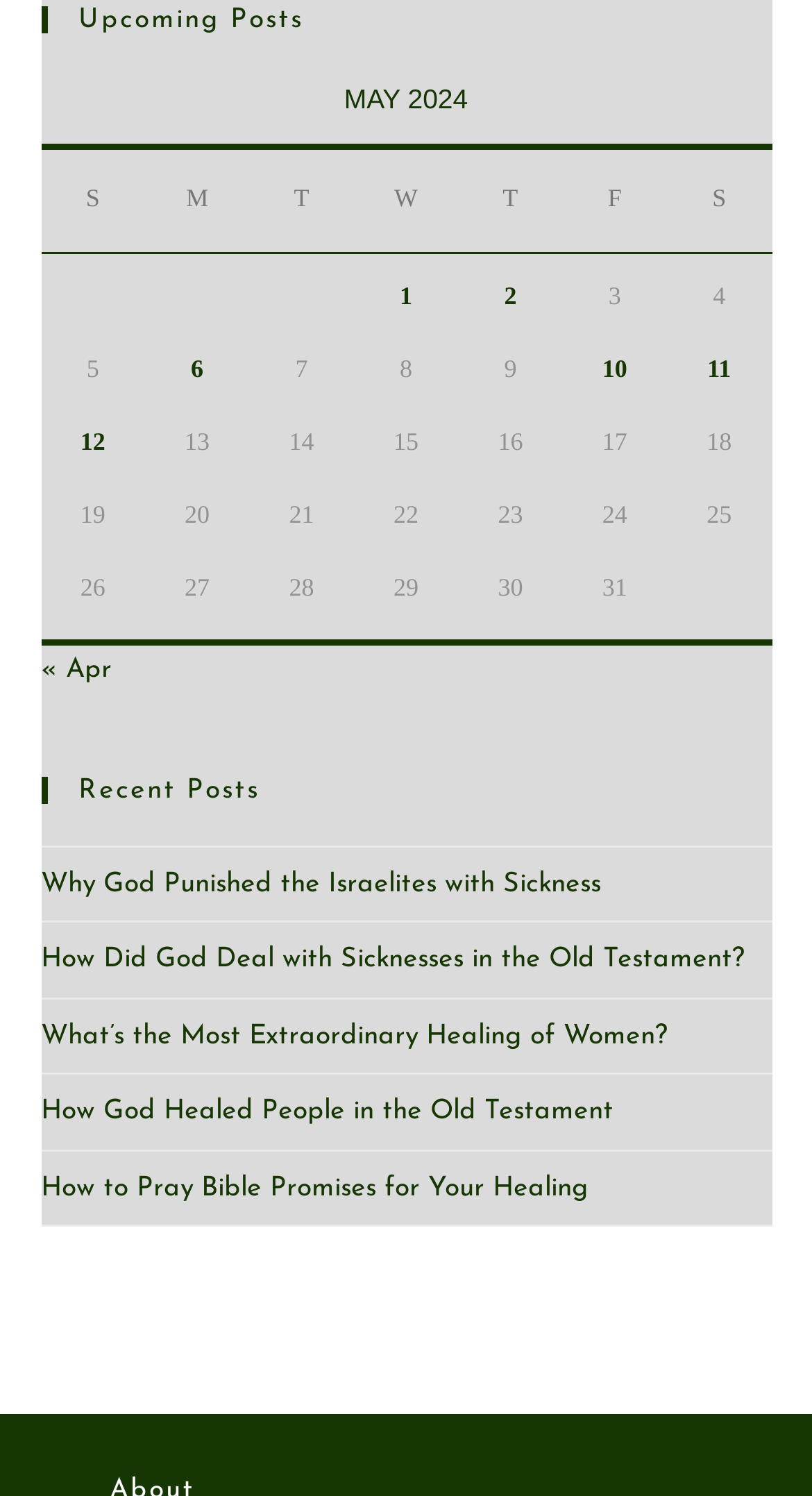Find the bounding box coordinates of the clickable area that will achieve the following instruction: "View posts published on May 10, 2024".

[0.742, 0.236, 0.772, 0.256]